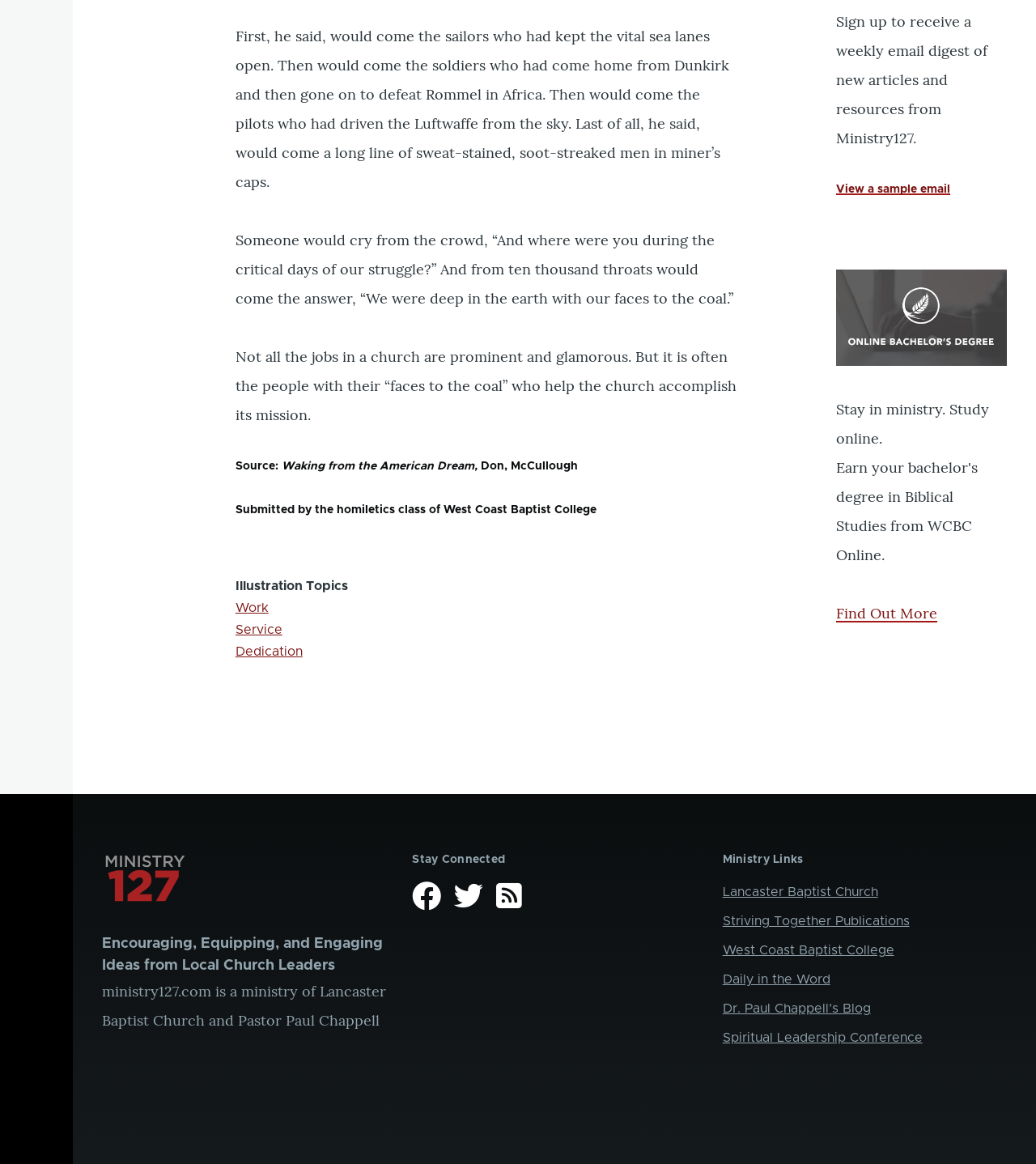Based on the description "West Coast Baptist College", find the bounding box of the specified UI element.

[0.697, 0.811, 0.863, 0.822]